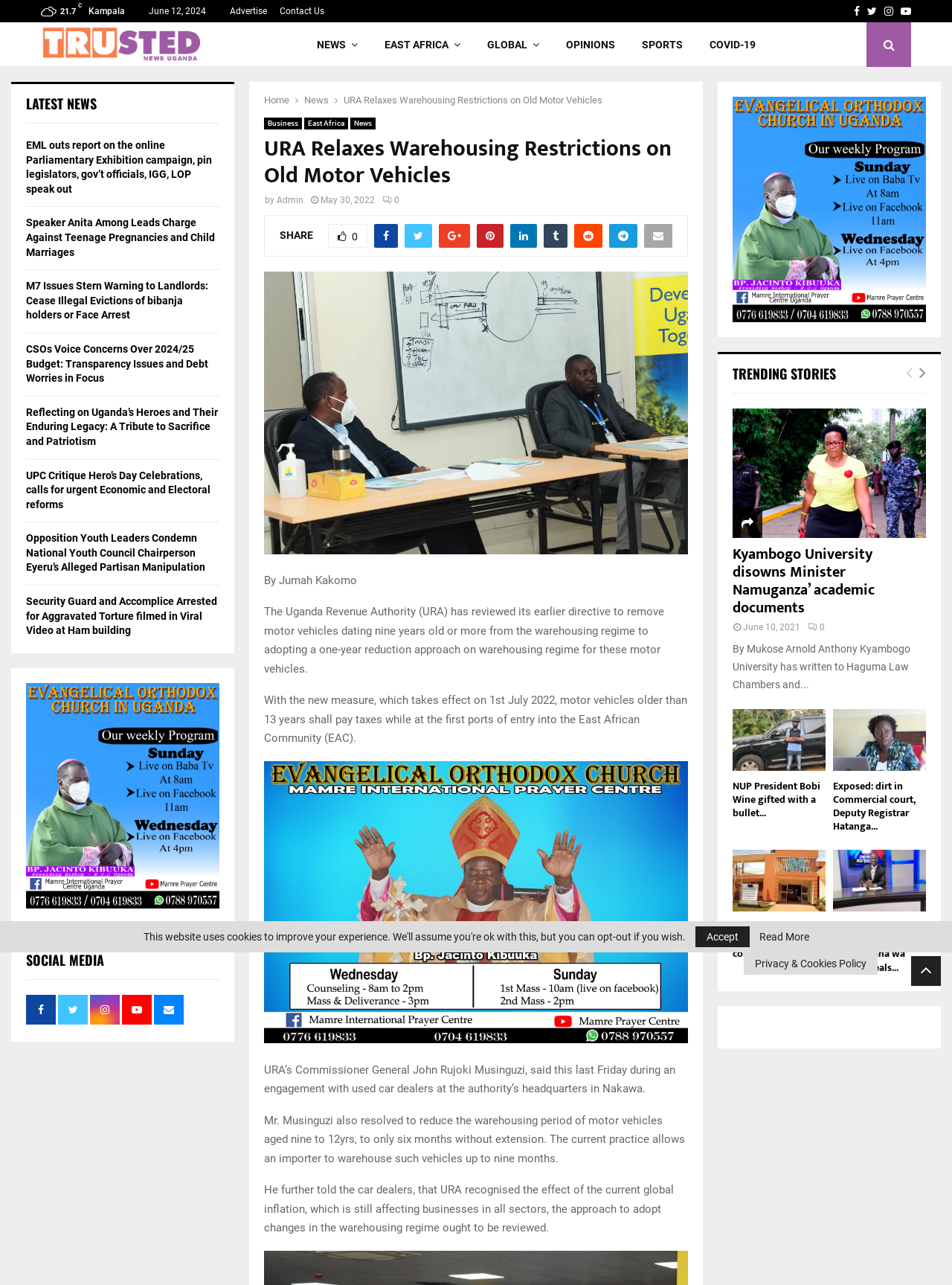Find and specify the bounding box coordinates that correspond to the clickable region for the instruction: "Click on the 'SHARE' button".

[0.294, 0.178, 0.329, 0.187]